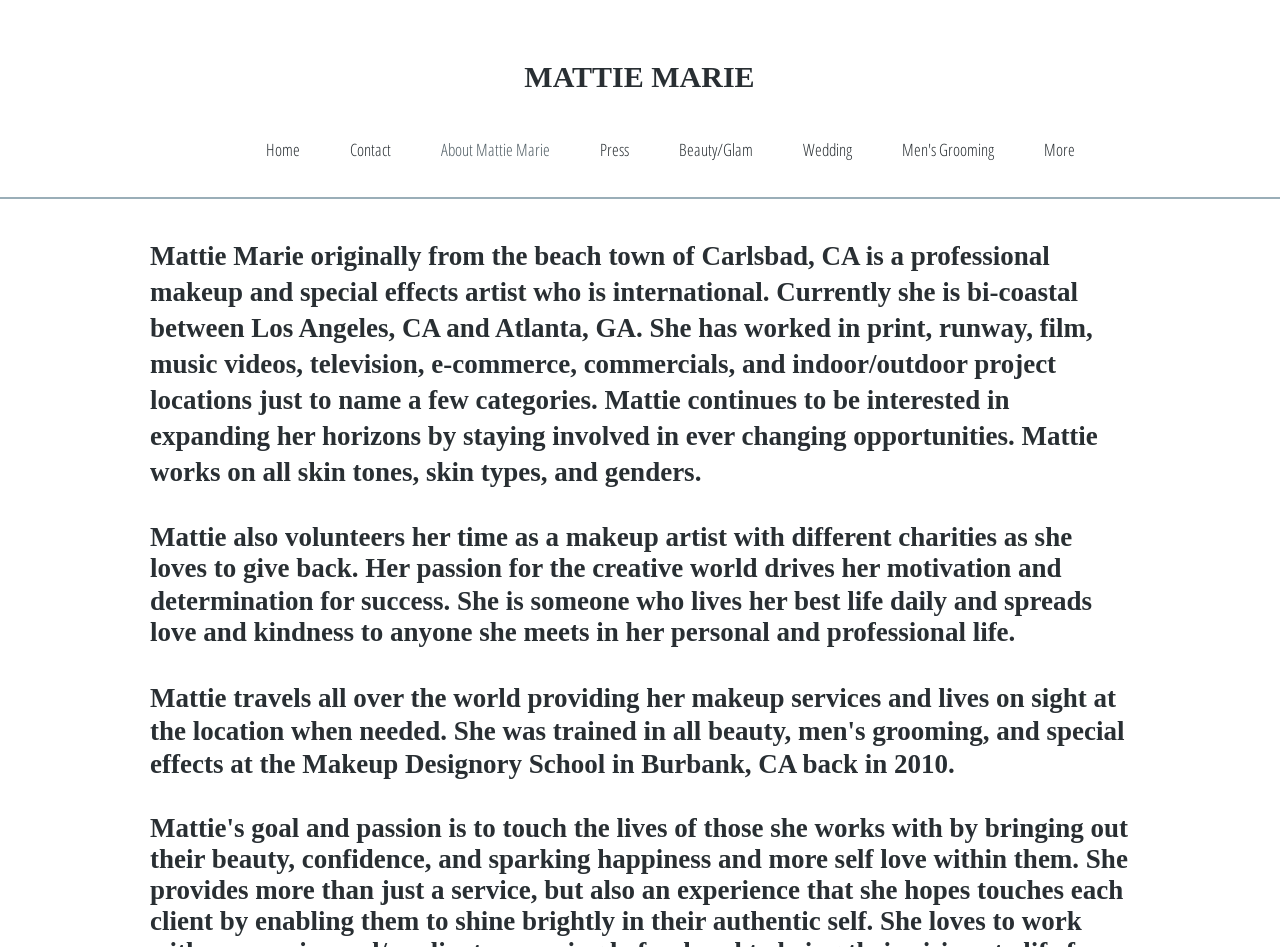Using the element description: "About Mattie Marie", determine the bounding box coordinates. The coordinates should be in the format [left, top, right, bottom], with values between 0 and 1.

[0.325, 0.111, 0.449, 0.205]